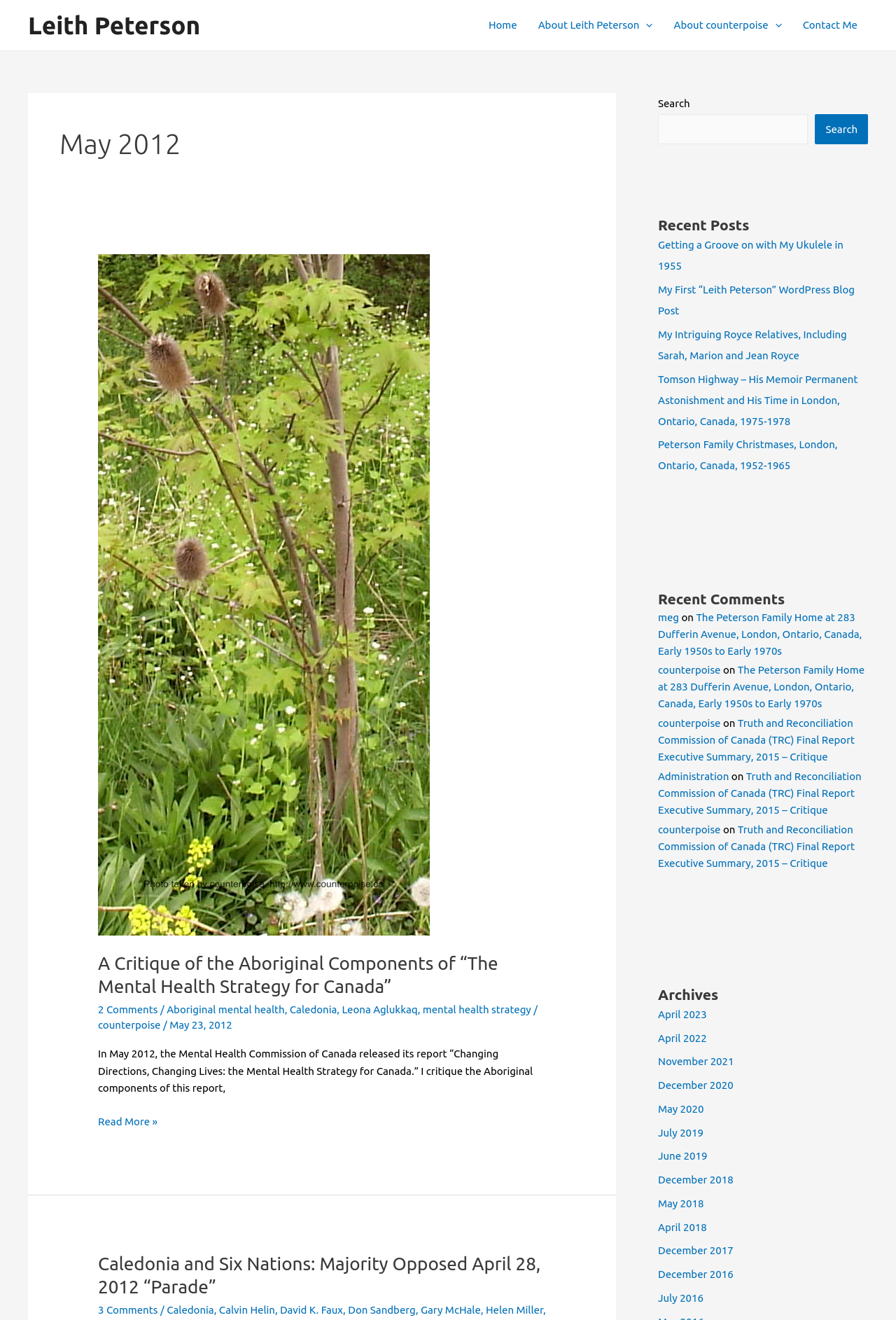Please identify the bounding box coordinates of the region to click in order to complete the task: "View the 'Recent Posts'". The coordinates must be four float numbers between 0 and 1, specified as [left, top, right, bottom].

[0.734, 0.163, 0.969, 0.178]